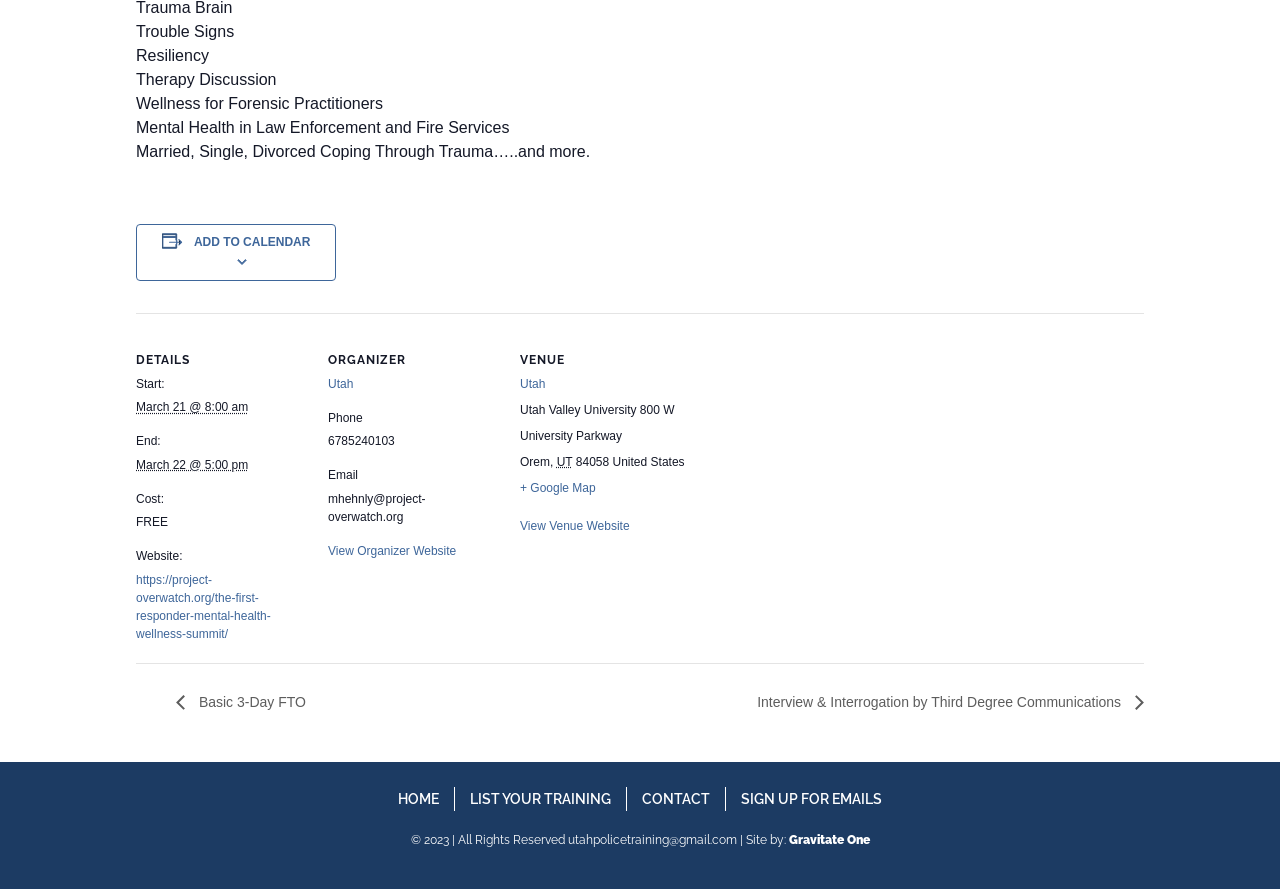Please examine the image and provide a detailed answer to the question: What is the name of the event organizer?

I found the name of the event organizer by looking at the 'ORGANIZER' section, where it lists the organizer name as 'Utah'.